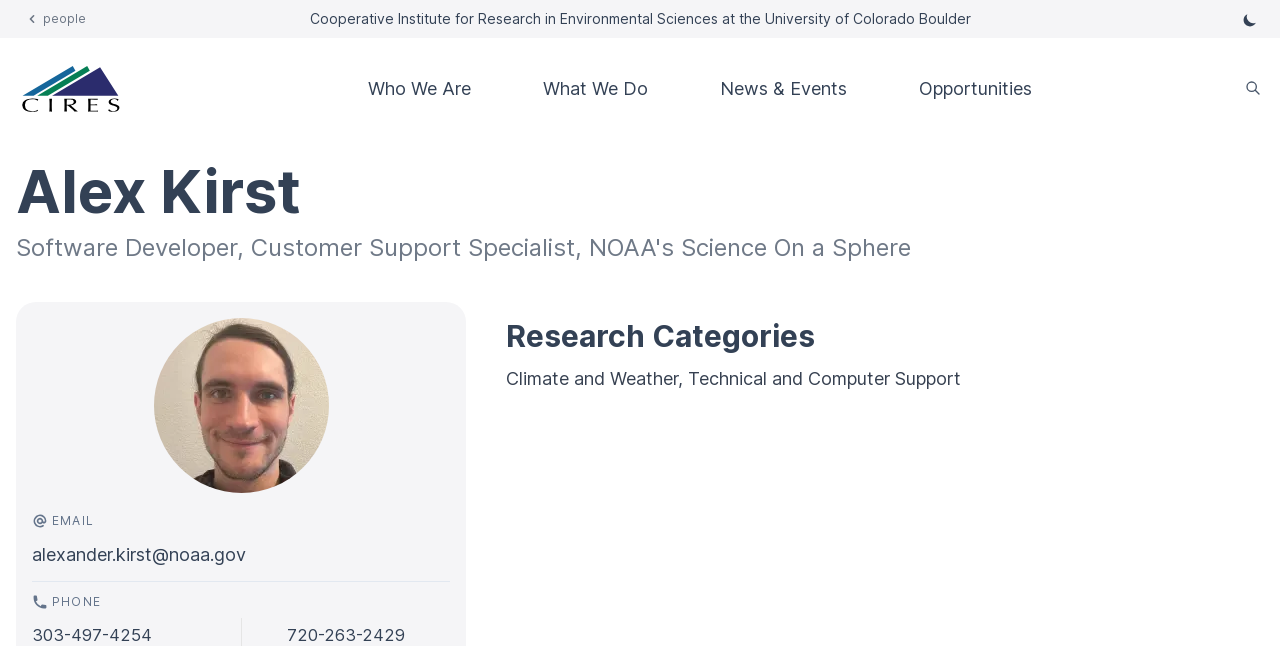Using the element description: "people", determine the bounding box coordinates for the specified UI element. The coordinates should be four float numbers between 0 and 1, [left, top, right, bottom].

[0.034, 0.017, 0.067, 0.04]